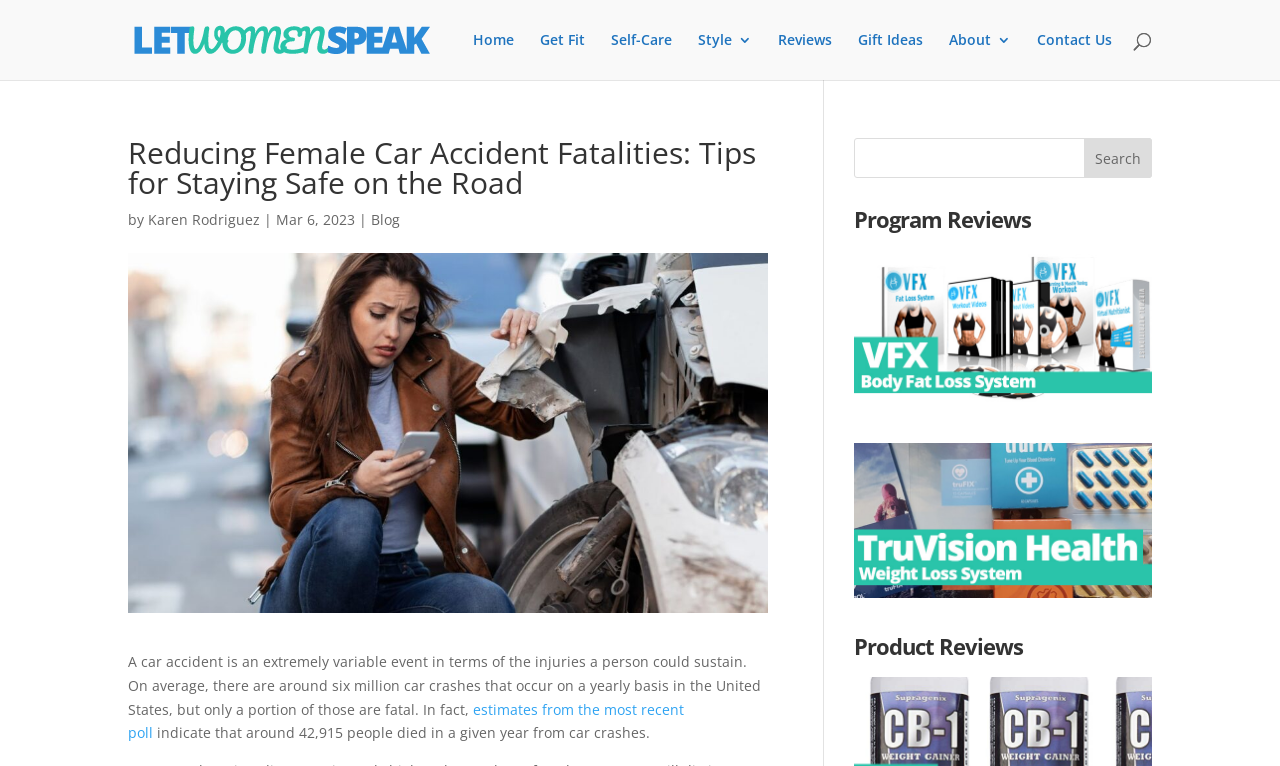What is the category of the section below the main heading?
Refer to the image and provide a concise answer in one word or phrase.

Blog